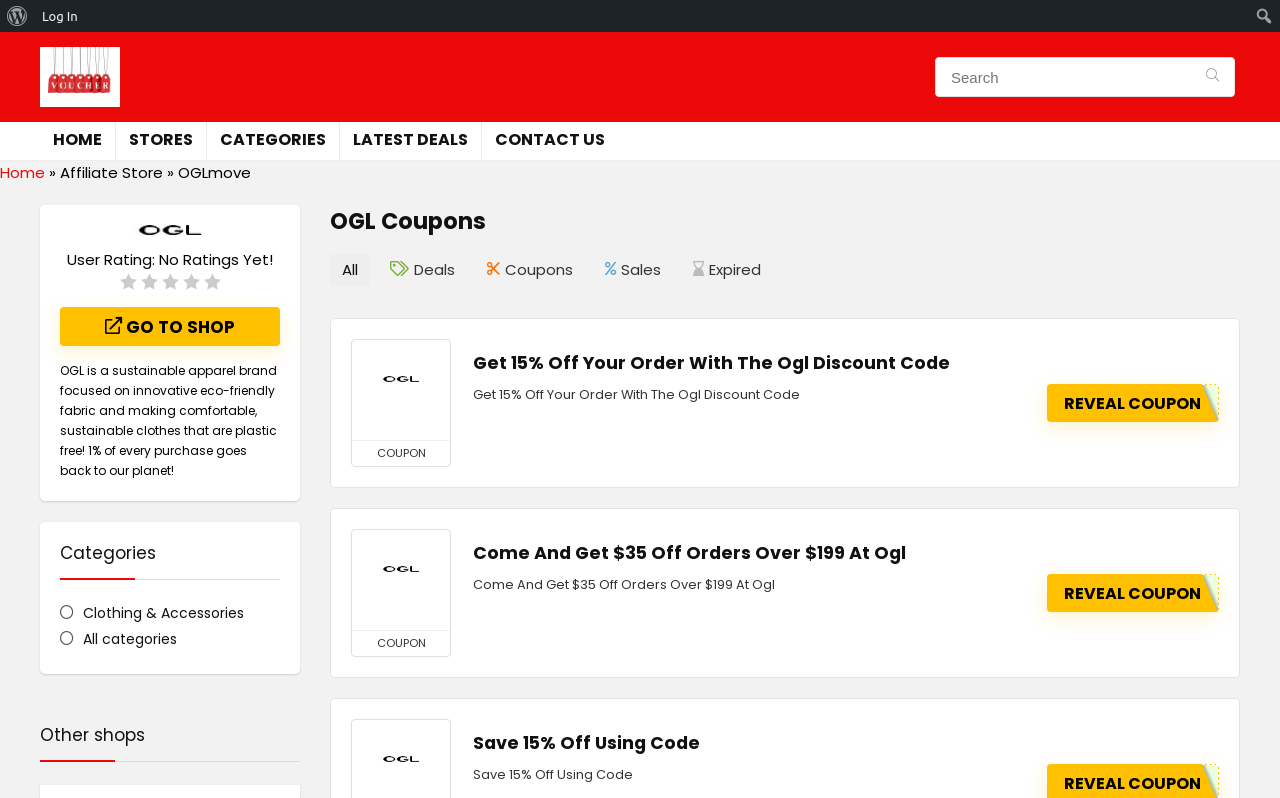Provide the bounding box coordinates for the specified HTML element described in this description: "All categories". The coordinates should be four float numbers ranging from 0 to 1, in the format [left, top, right, bottom].

[0.047, 0.787, 0.138, 0.815]